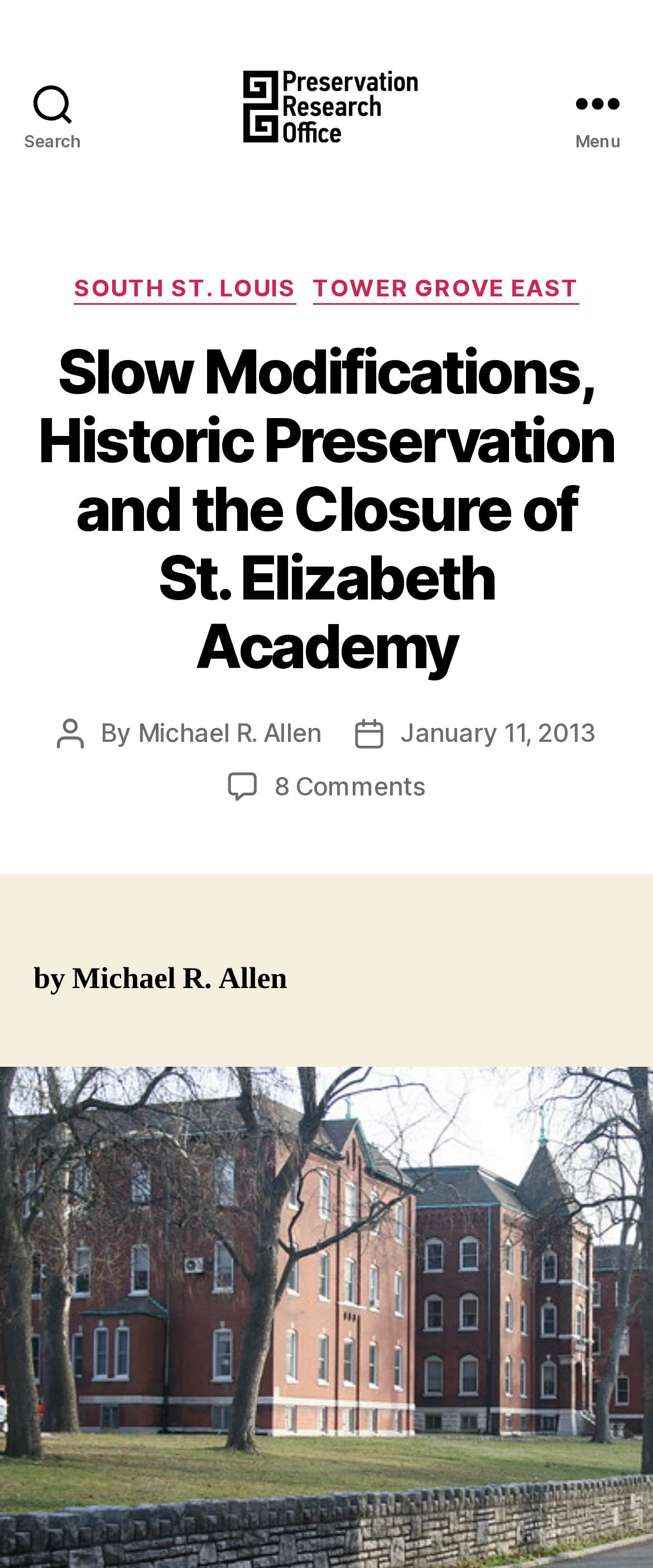Locate the bounding box coordinates of the element I should click to achieve the following instruction: "Visit the Preservation Research Office website".

[0.346, 0.034, 0.654, 0.098]